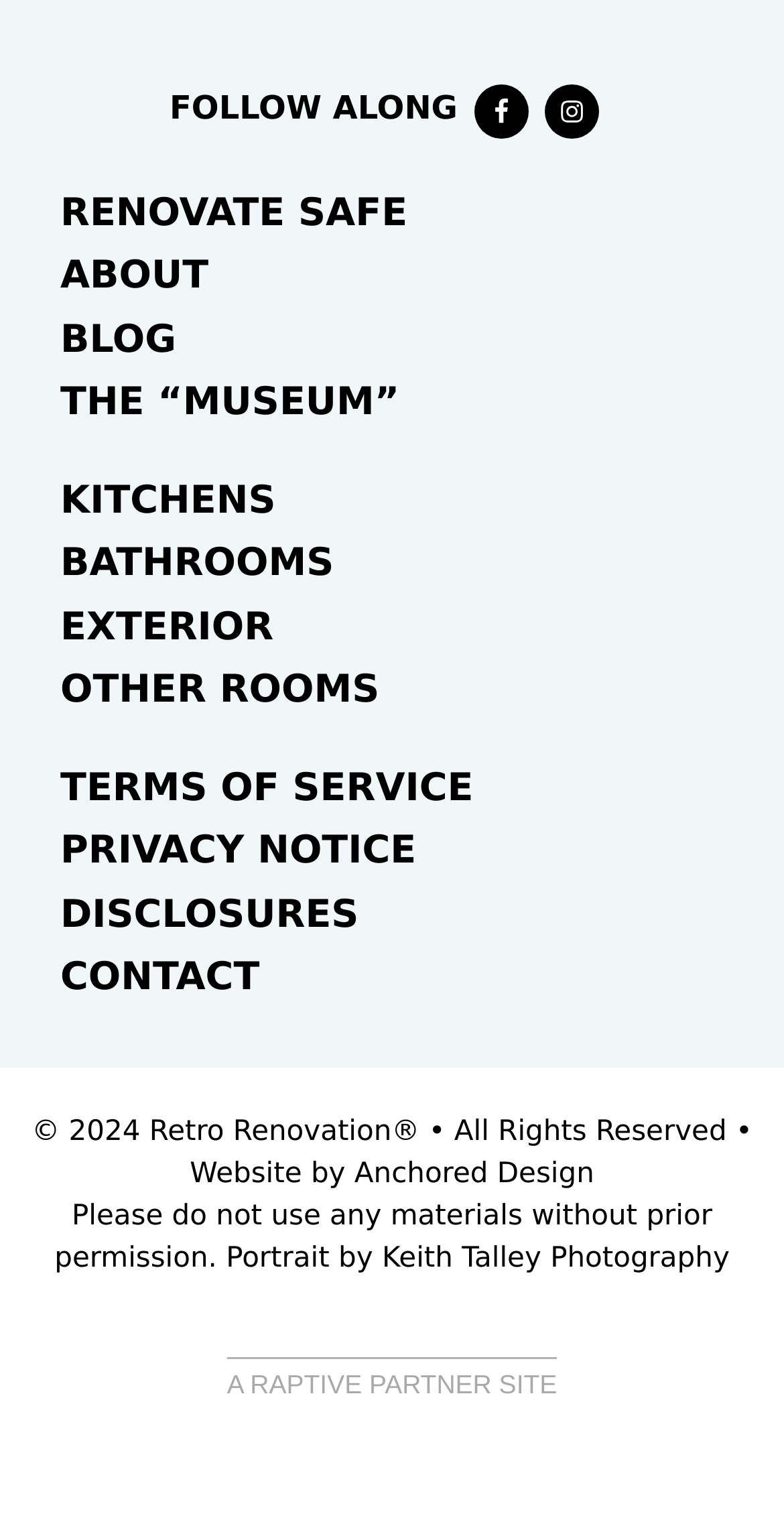Based on the visual content of the image, answer the question thoroughly: What is the year of copyright?

I found the year of copyright, 2024, mentioned in the footer section of the webpage, which indicates that the website's content is copyrighted until 2024.